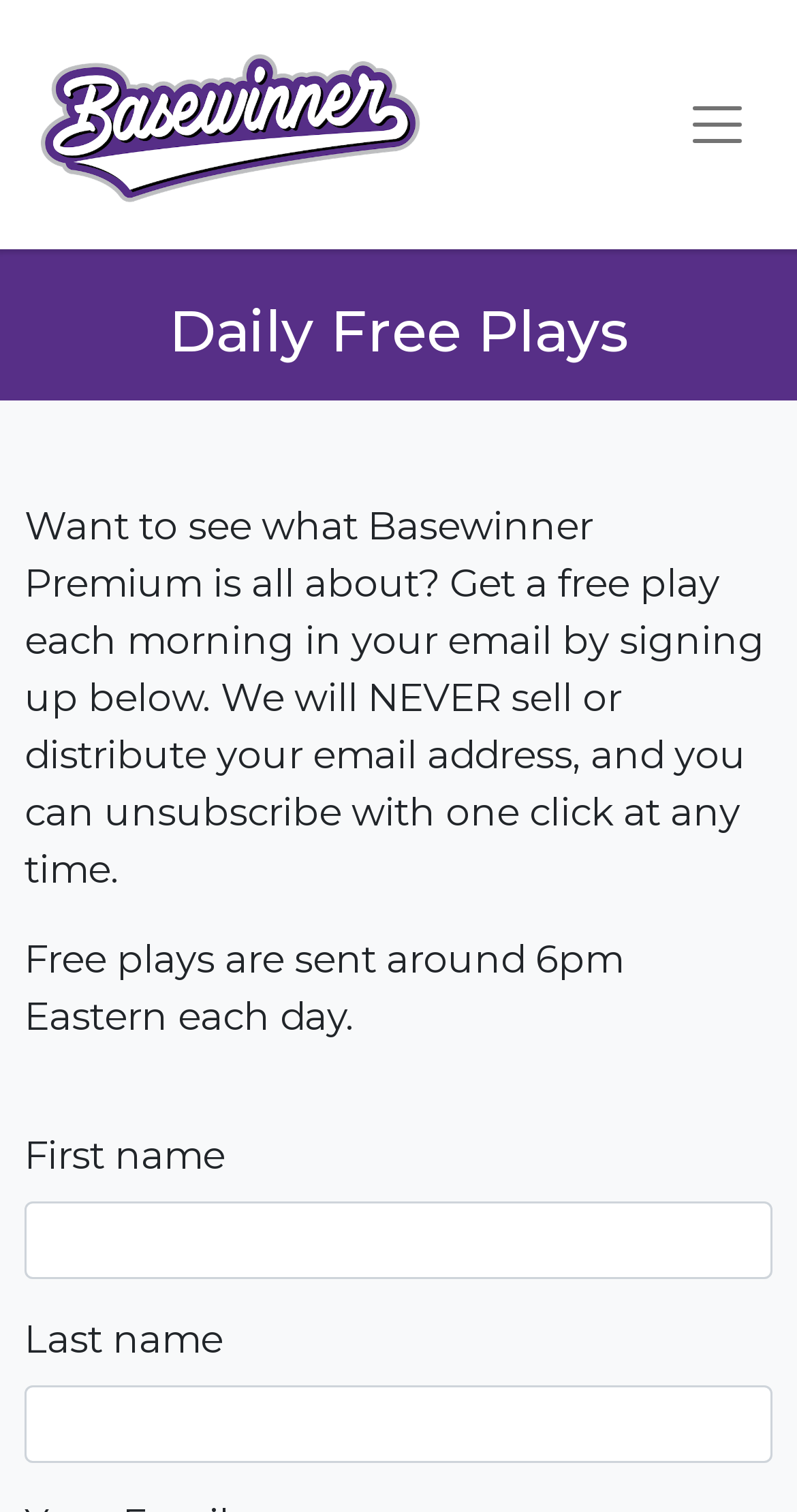Determine and generate the text content of the webpage's headline.

Daily Free Plays